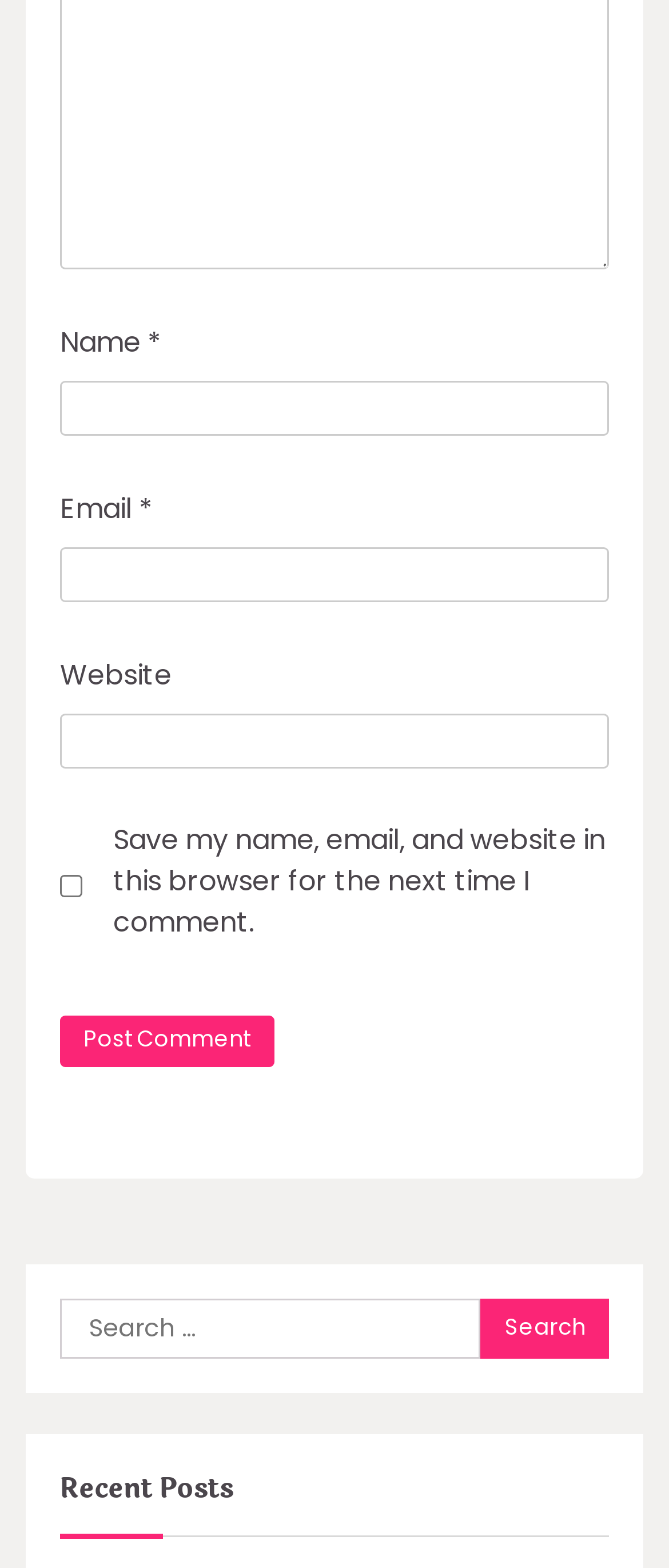Using the webpage screenshot and the element description Firefox OS, determine the bounding box coordinates. Specify the coordinates in the format (top-left x, top-left y, bottom-right x, bottom-right y) with values ranging from 0 to 1.

None